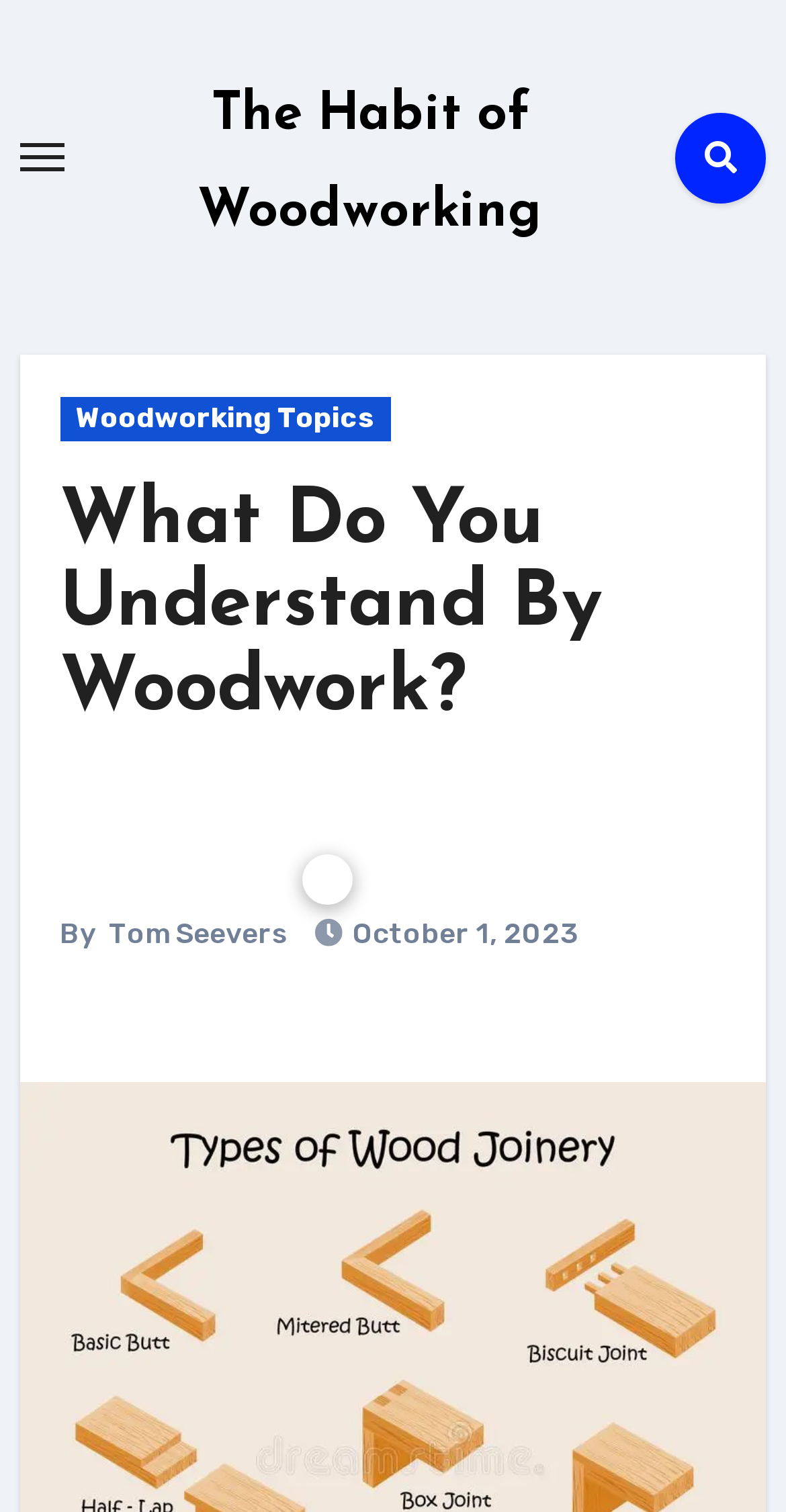How many sections are there in the webpage?
Please provide a single word or phrase answer based on the image.

3